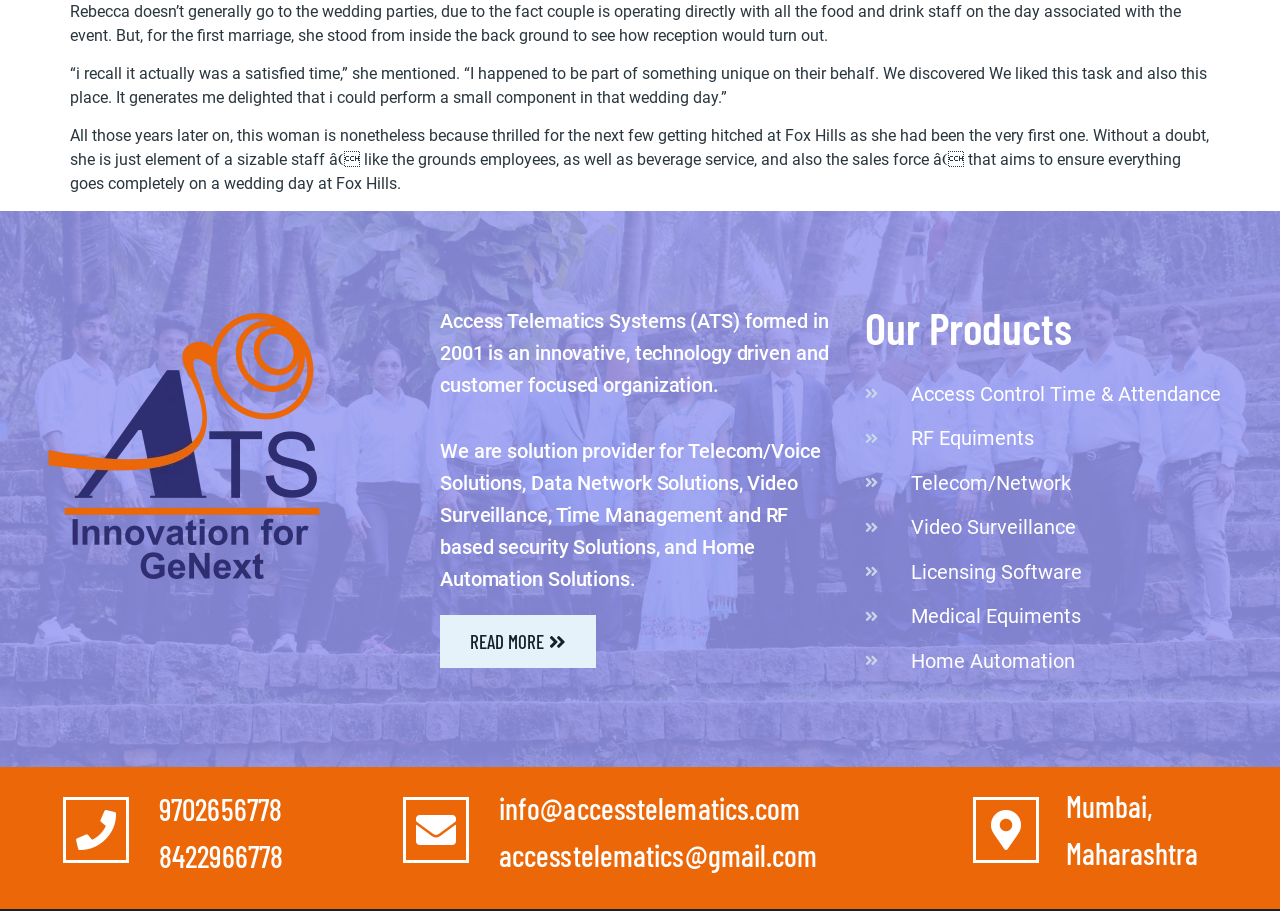Using the element description: "Video Surveillance", determine the bounding box coordinates. The coordinates should be in the format [left, top, right, bottom], with values between 0 and 1.

[0.676, 0.55, 0.969, 0.607]